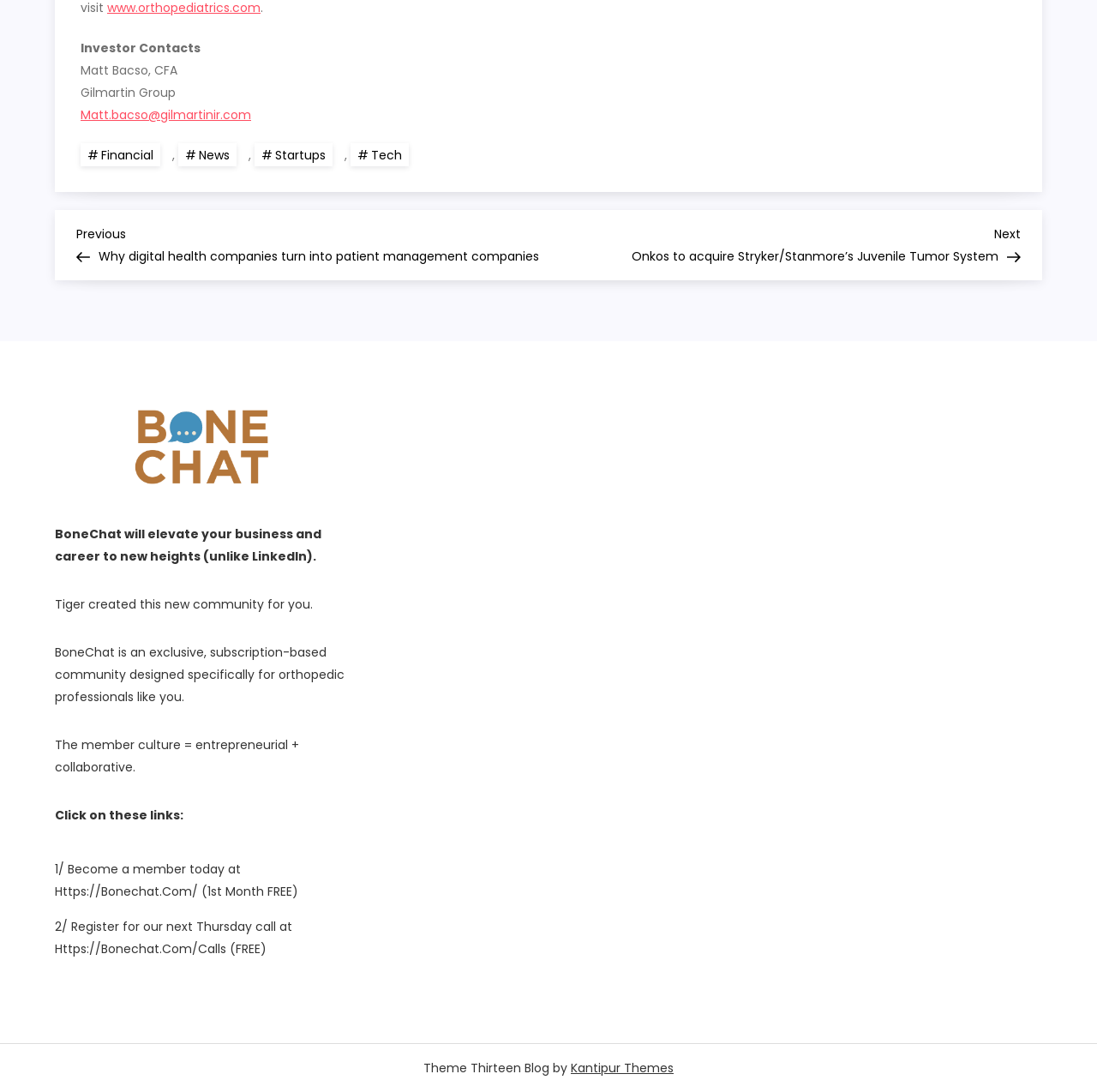Please specify the bounding box coordinates of the clickable section necessary to execute the following command: "Navigate to the 'Financial' page".

[0.073, 0.131, 0.146, 0.152]